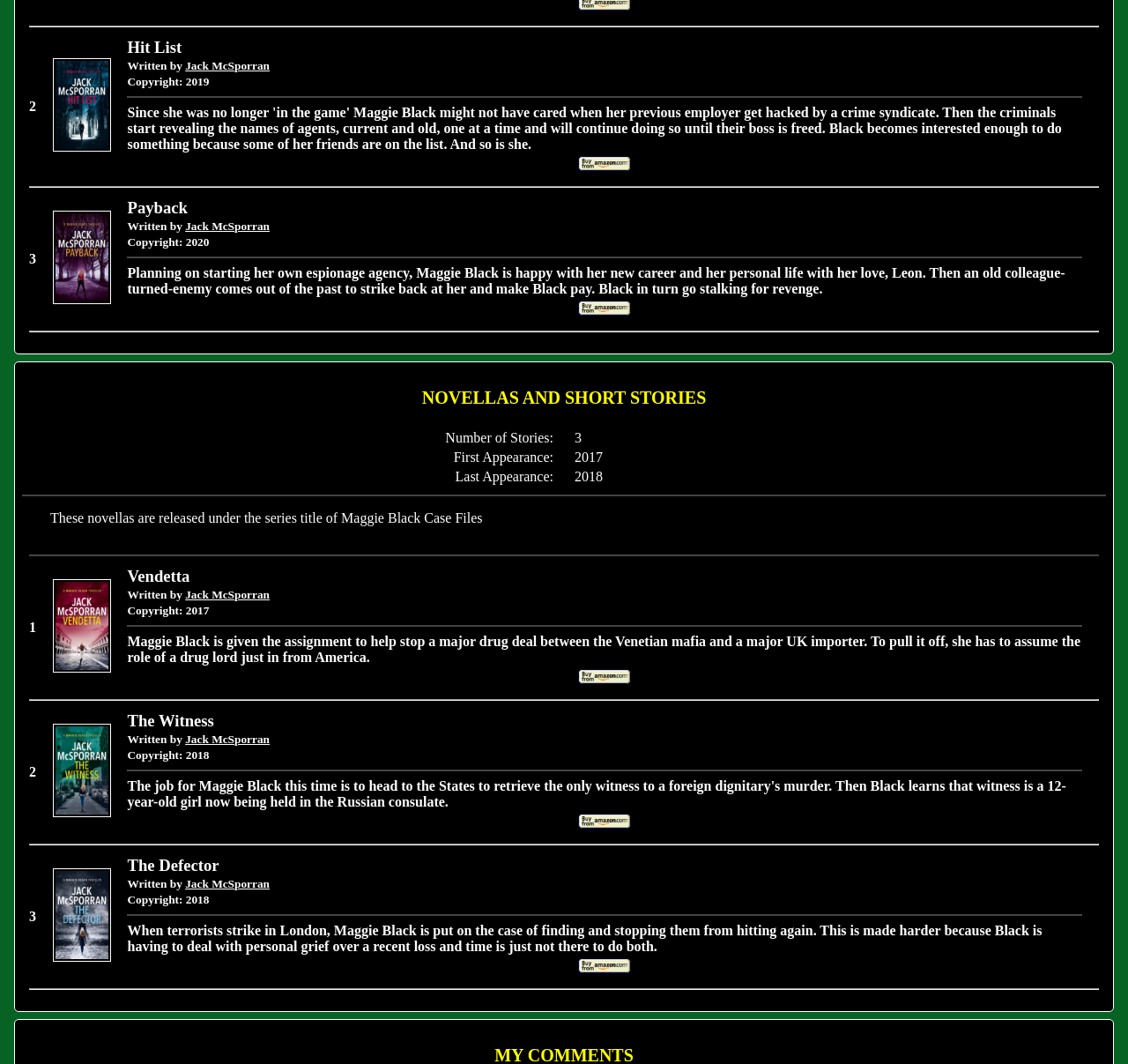How many novellas are listed?
Please provide a single word or phrase answer based on the image.

3